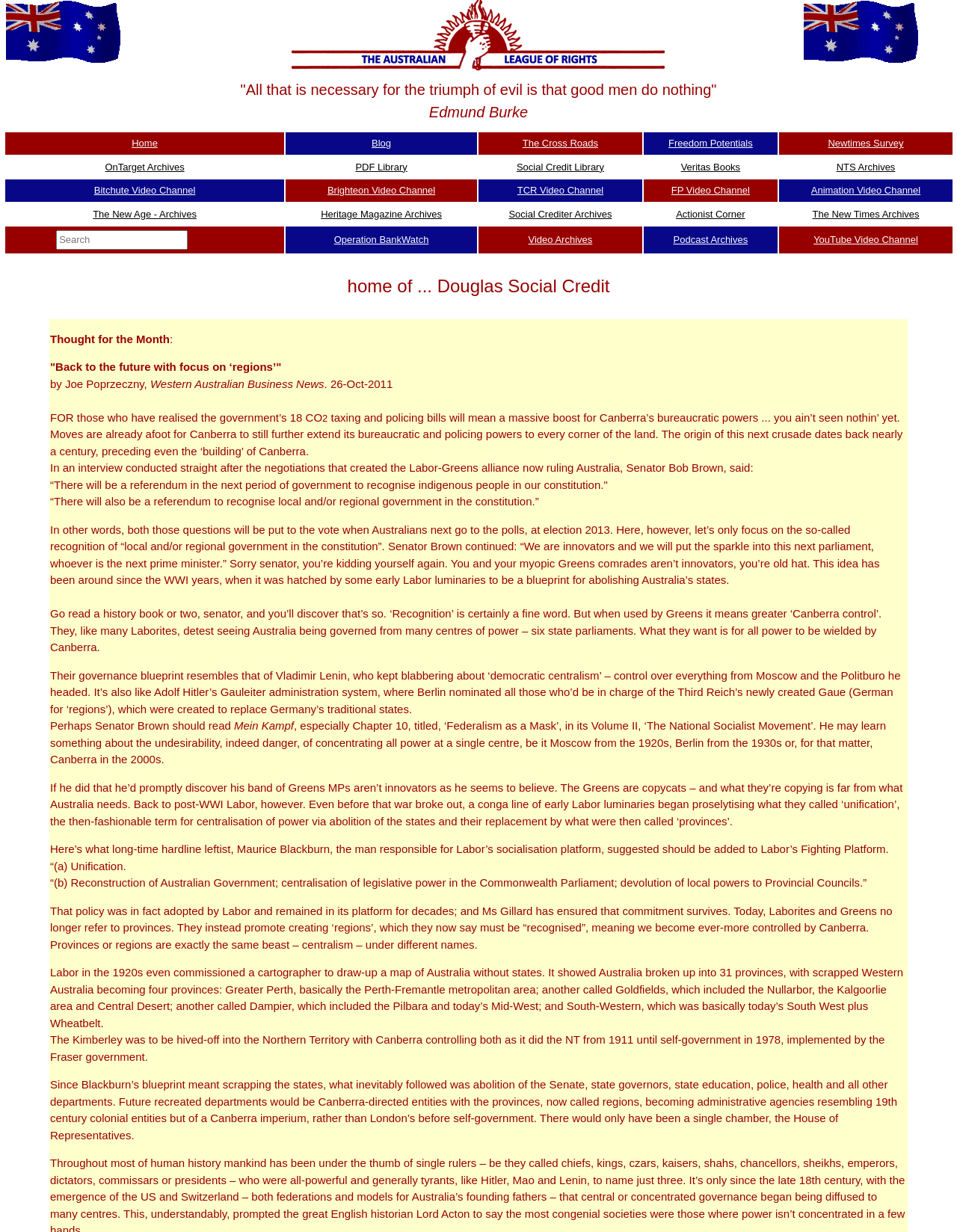Extract the bounding box coordinates of the UI element described: "The New Age - Archives". Provide the coordinates in the format [left, top, right, bottom] with values ranging from 0 to 1.

[0.097, 0.169, 0.205, 0.178]